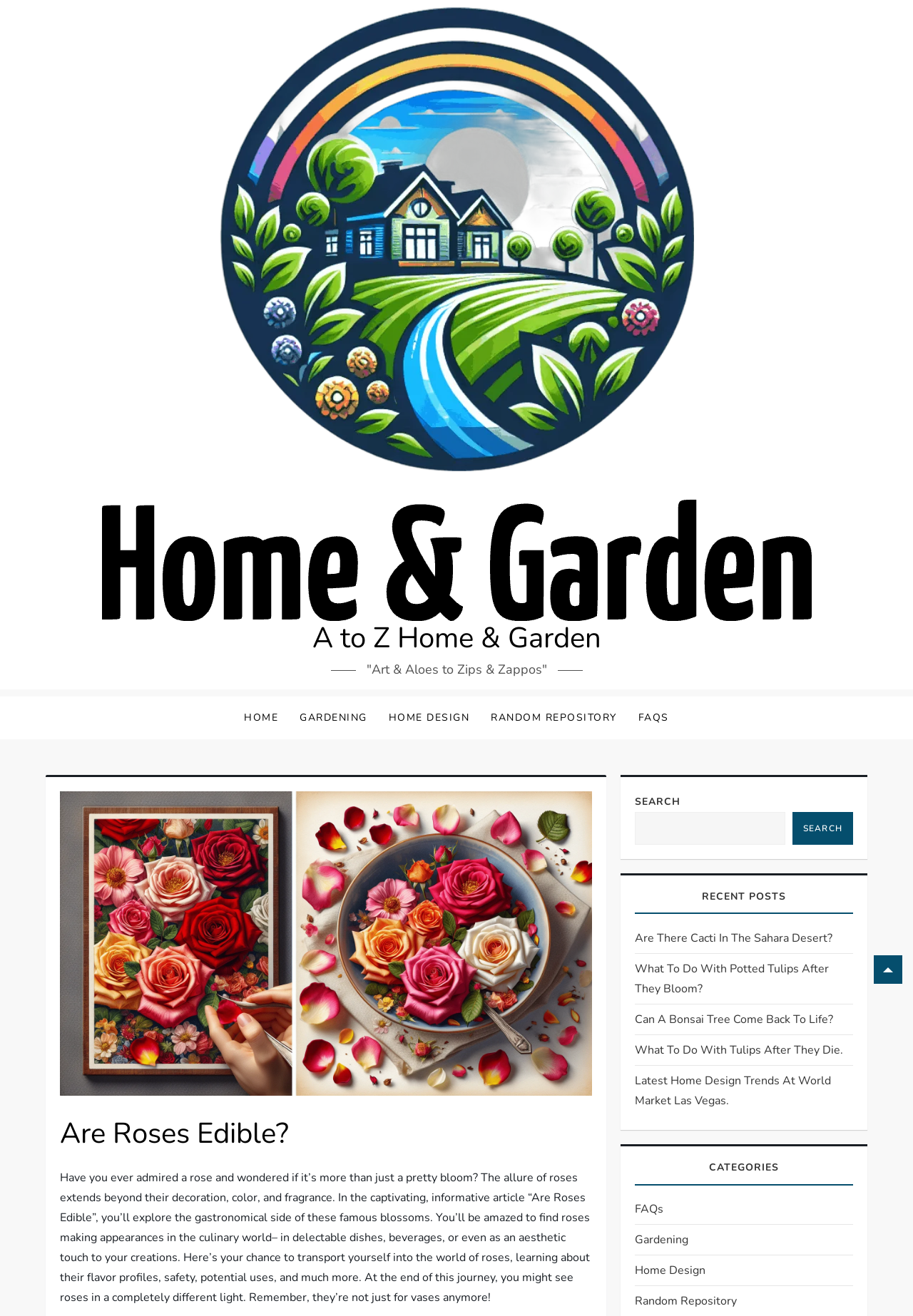Using the element description FAQs, predict the bounding box coordinates for the UI element. Provide the coordinates in (top-left x, top-left y, bottom-right x, bottom-right y) format with values ranging from 0 to 1.

[0.687, 0.529, 0.744, 0.562]